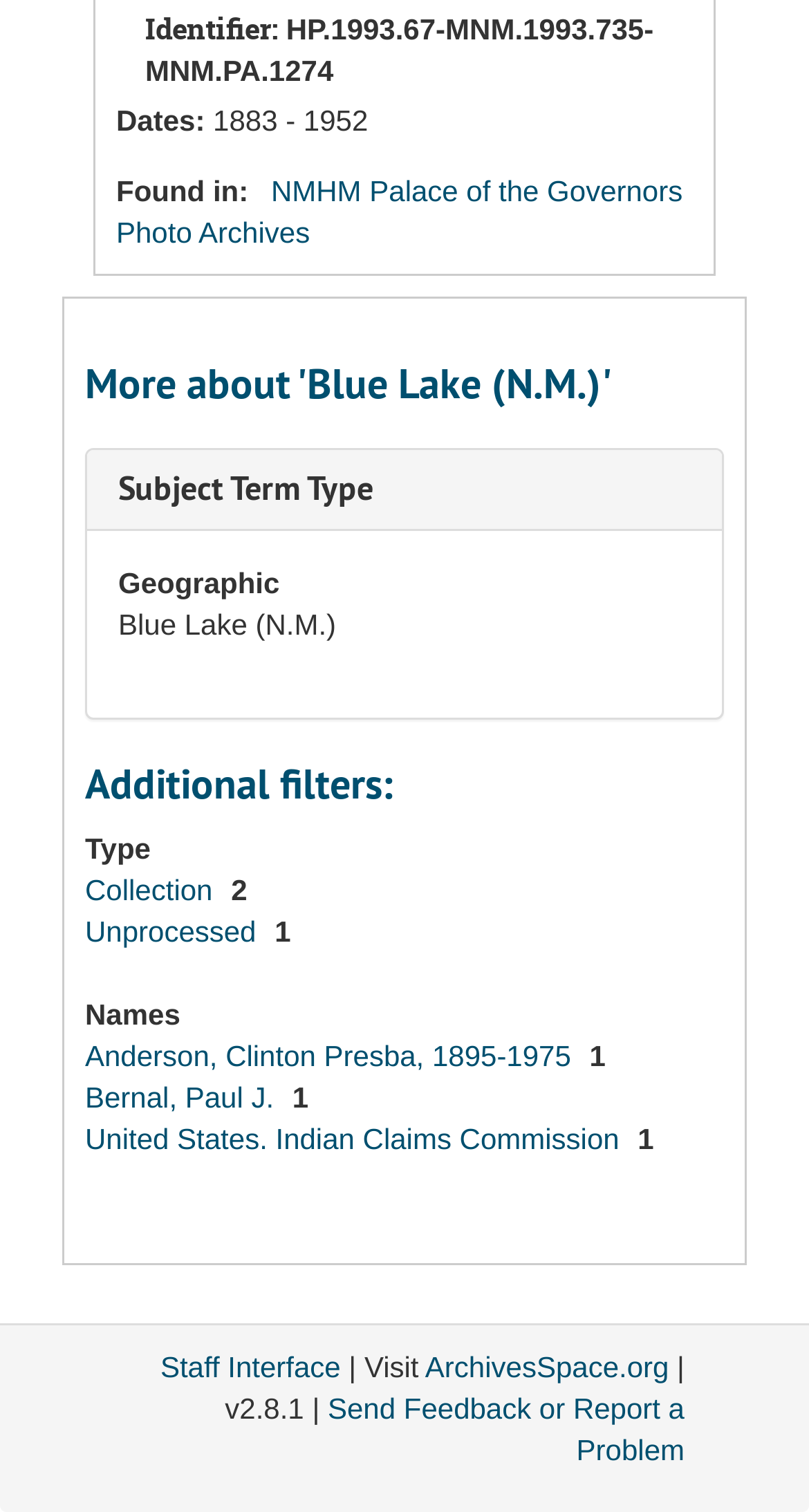Pinpoint the bounding box coordinates of the clickable area necessary to execute the following instruction: "Visit ArchivesSpace.org". The coordinates should be given as four float numbers between 0 and 1, namely [left, top, right, bottom].

[0.526, 0.892, 0.827, 0.914]